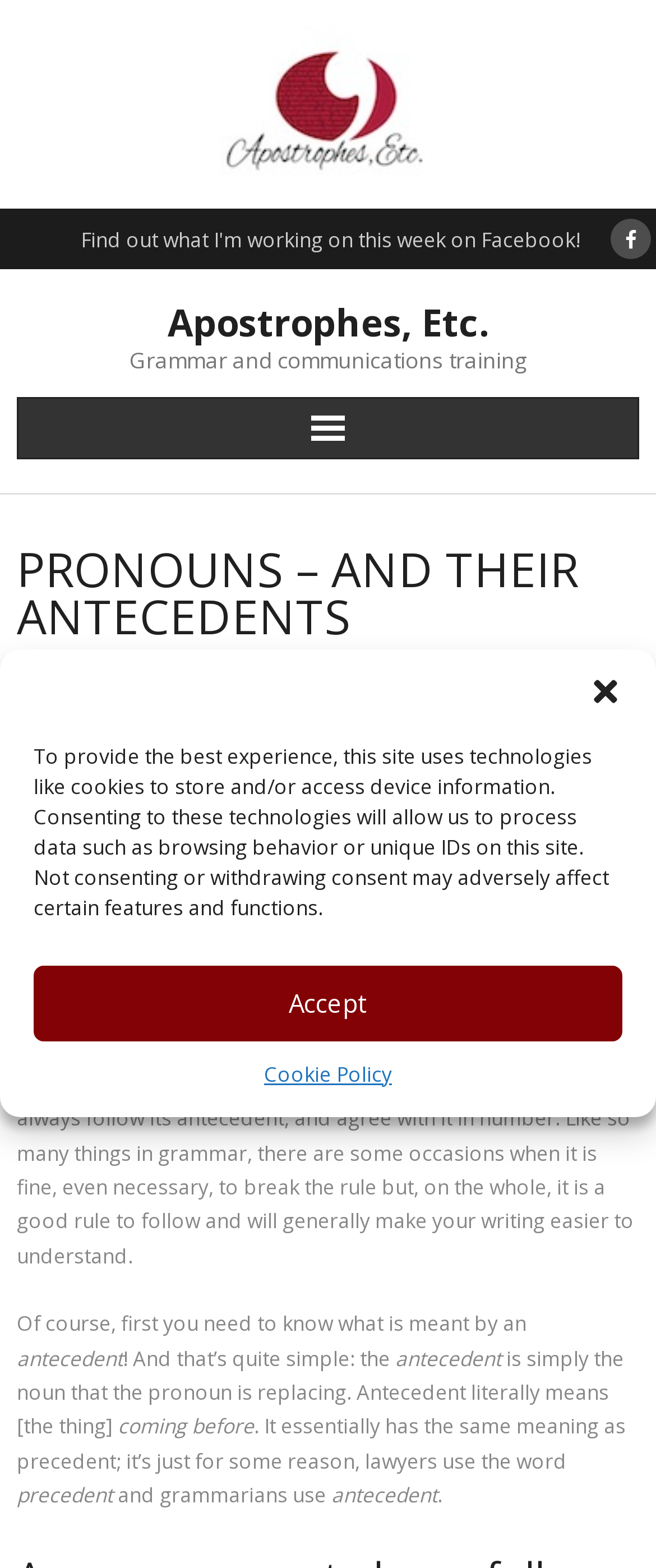Why do lawyers use the word 'precedent'?
Answer the question using a single word or phrase, according to the image.

For some reason